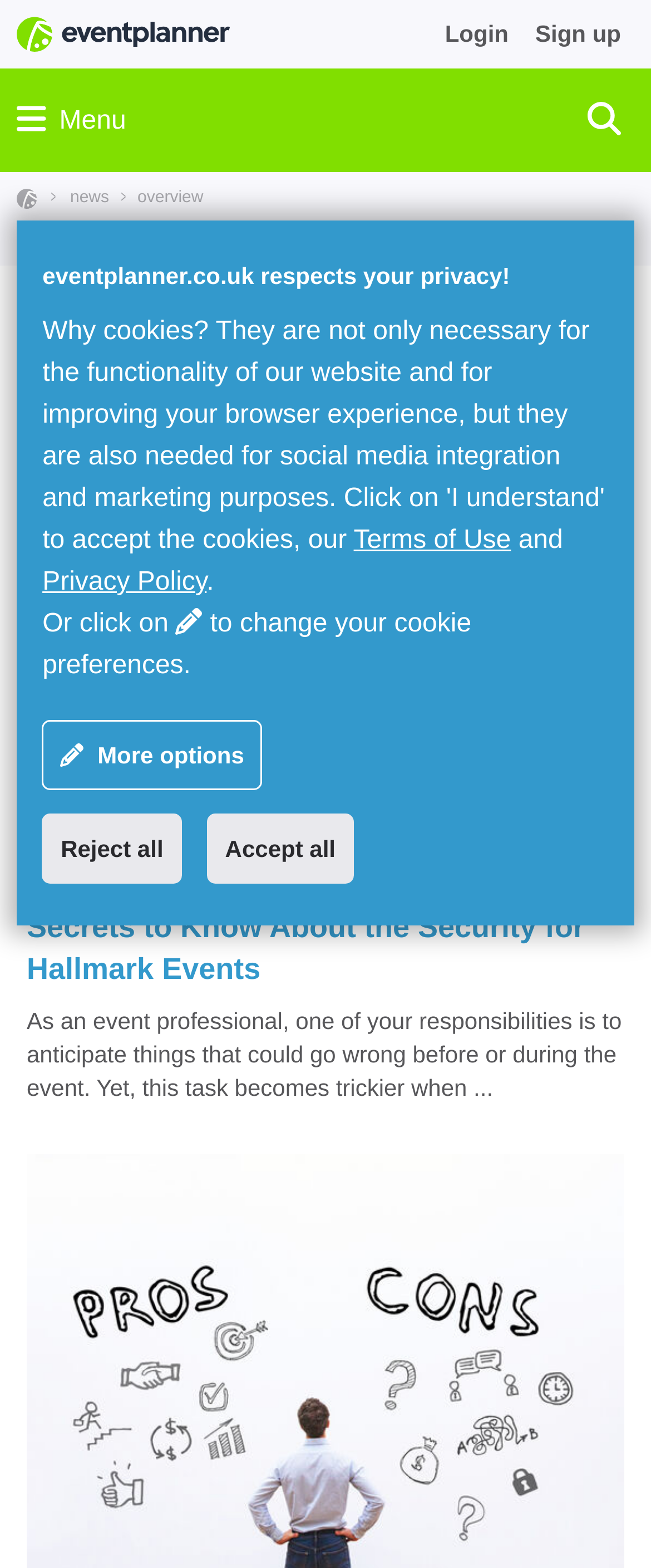Please provide the bounding box coordinates for the UI element as described: "Menu". The coordinates must be four floats between 0 and 1, represented as [left, top, right, bottom].

[0.026, 0.065, 0.194, 0.089]